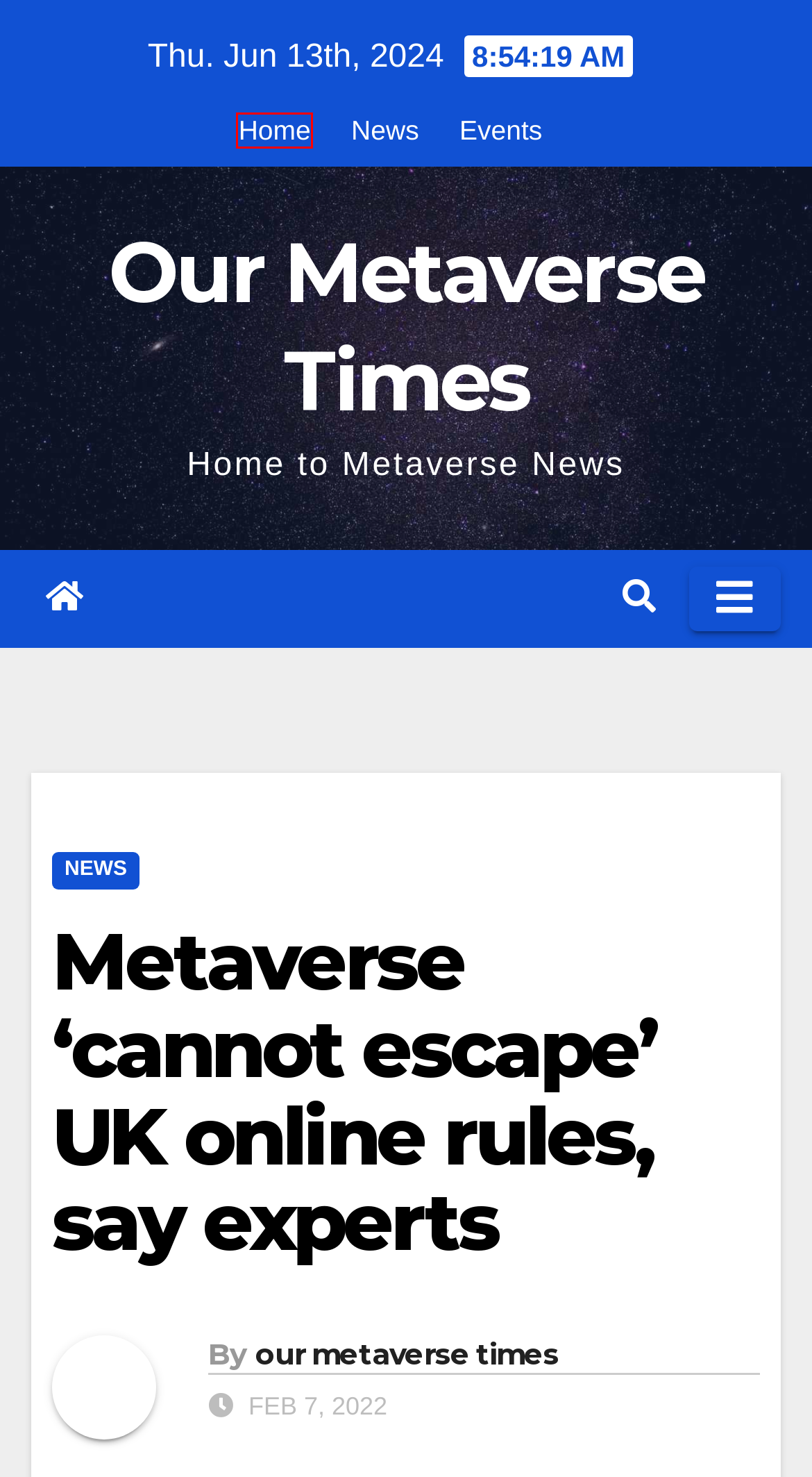Examine the screenshot of the webpage, which includes a red bounding box around an element. Choose the best matching webpage description for the page that will be displayed after clicking the element inside the red bounding box. Here are the candidates:
A. Hairstyles VIP – Best Hairstyles for Women in 2024
B. June 2023 – Our Metaverse Times
C. News – Our Metaverse Times
D. Event – Our Metaverse Times
E. Blog Tool, Publishing Platform, and CMS – WordPress.org
F. Premium & Free WordPress Themes | ThemeAnsar
G. Our Metaverse Times – Home to Metaverse News
H. our metaverse times – Our Metaverse Times

G